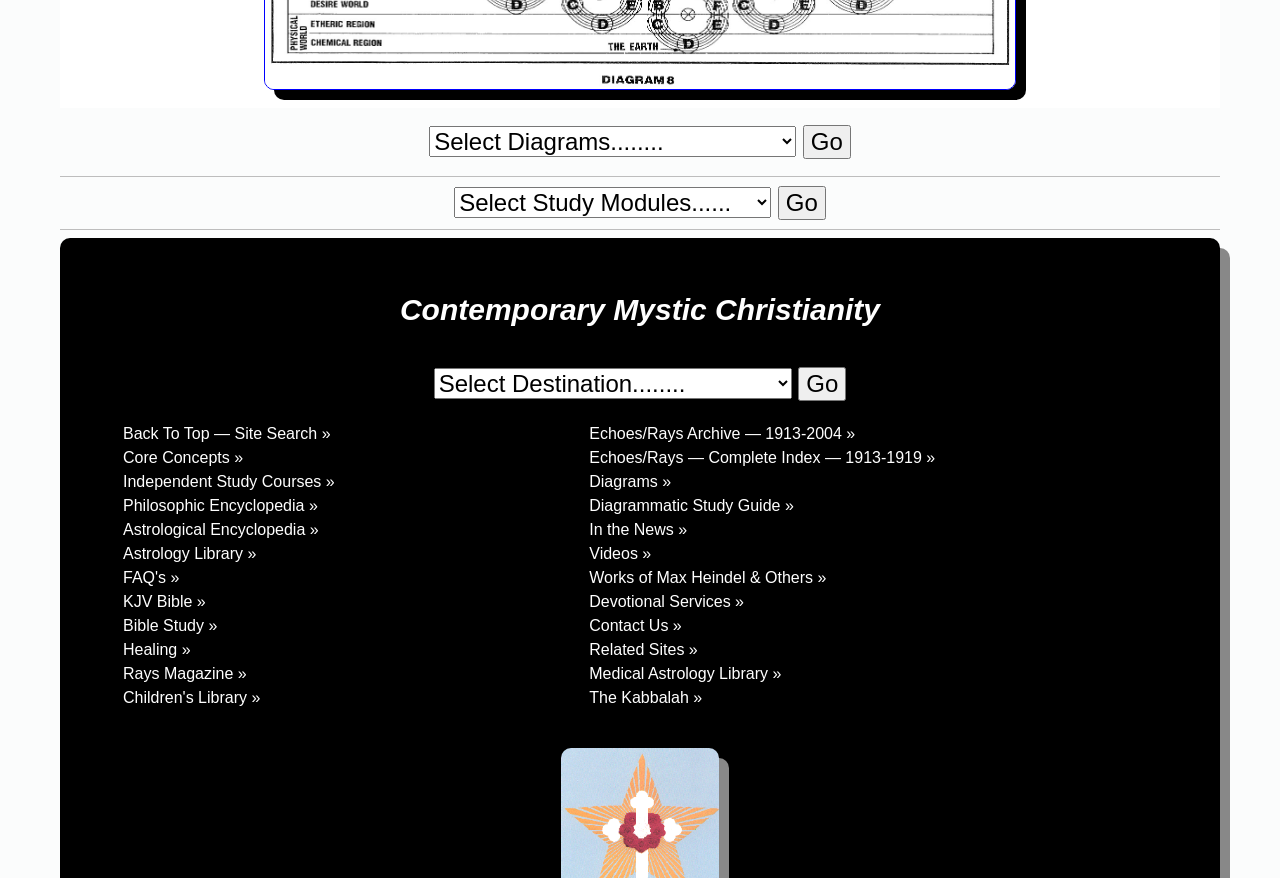Pinpoint the bounding box coordinates of the clickable area necessary to execute the following instruction: "Choose a study course". The coordinates should be given as four float numbers between 0 and 1, namely [left, top, right, bottom].

[0.339, 0.419, 0.618, 0.454]